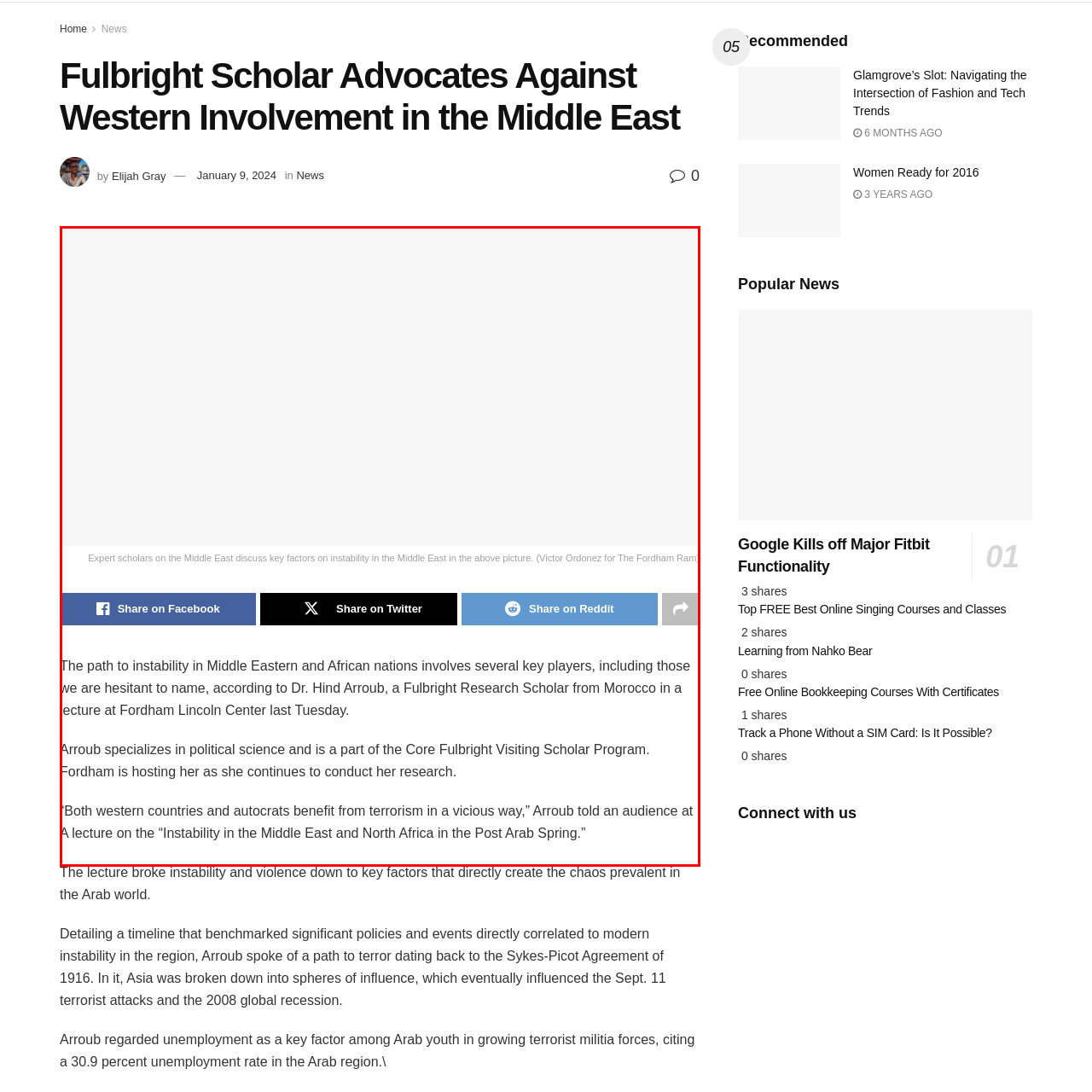Inspect the image surrounded by the red outline and respond to the question with a brief word or phrase:
What is the name of the publication that Victor Ordonez is credited for?

The Fordham Ram